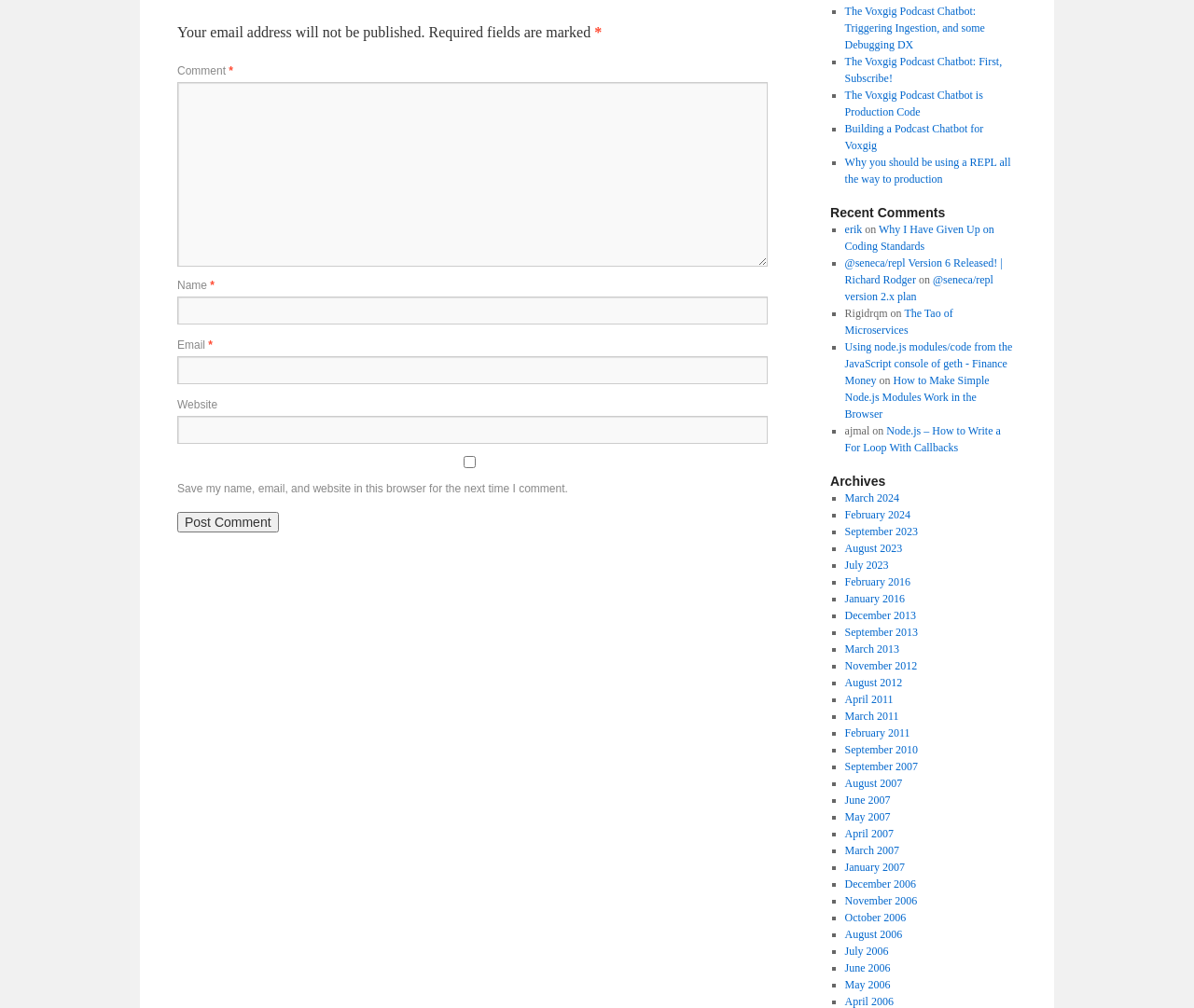Respond with a single word or short phrase to the following question: 
What type of content is listed under 'Archives'?

Links to monthly archives